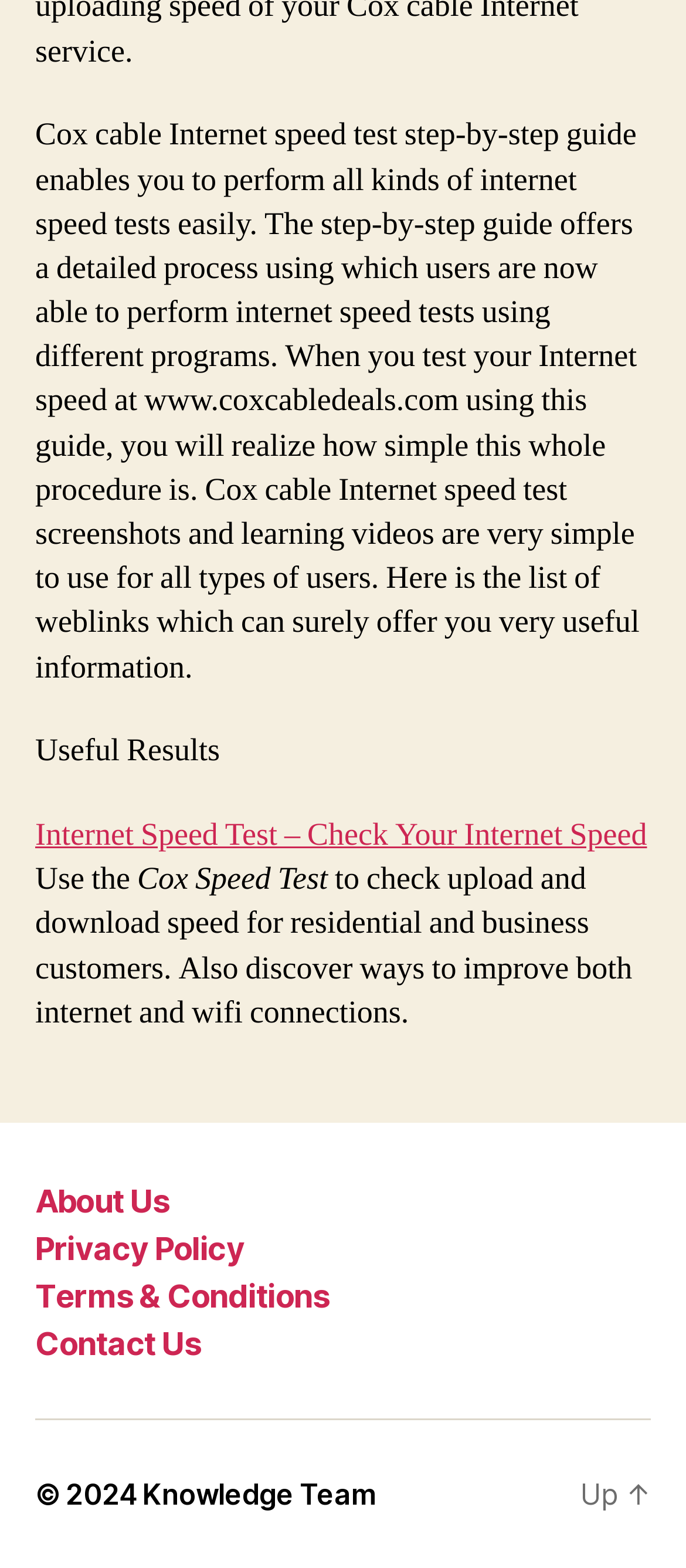From the screenshot, find the bounding box of the UI element matching this description: "Privacy Policy". Supply the bounding box coordinates in the form [left, top, right, bottom], each a float between 0 and 1.

[0.051, 0.785, 0.356, 0.809]